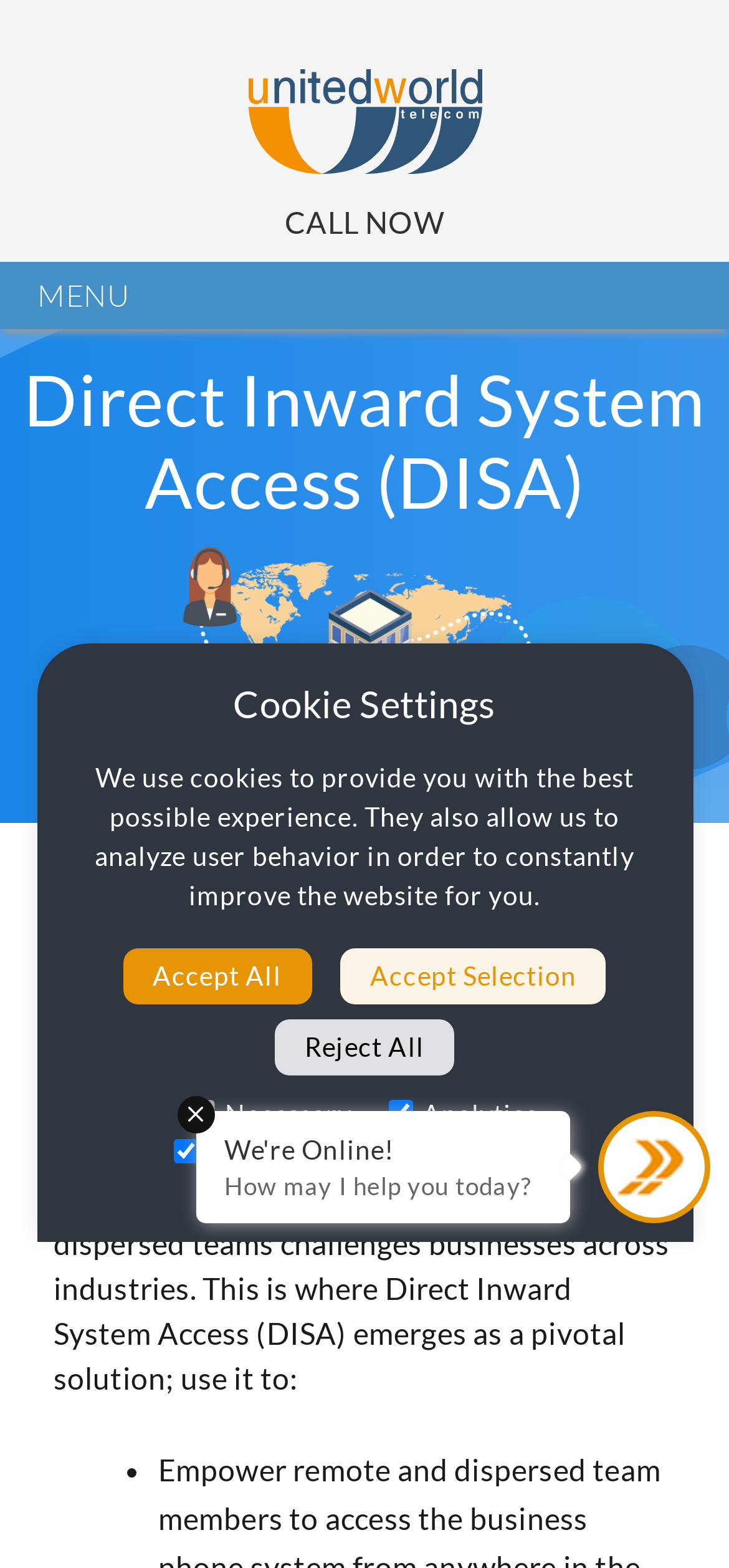What is the text above the 'Cookie Settings' heading?
Carefully examine the image and provide a detailed answer to the question.

I read the text above the 'Cookie Settings' heading and found a paragraph that starts with 'Remote work is becoming the norm and maintaining seamless communication across dispersed teams challenges businesses across industries.'